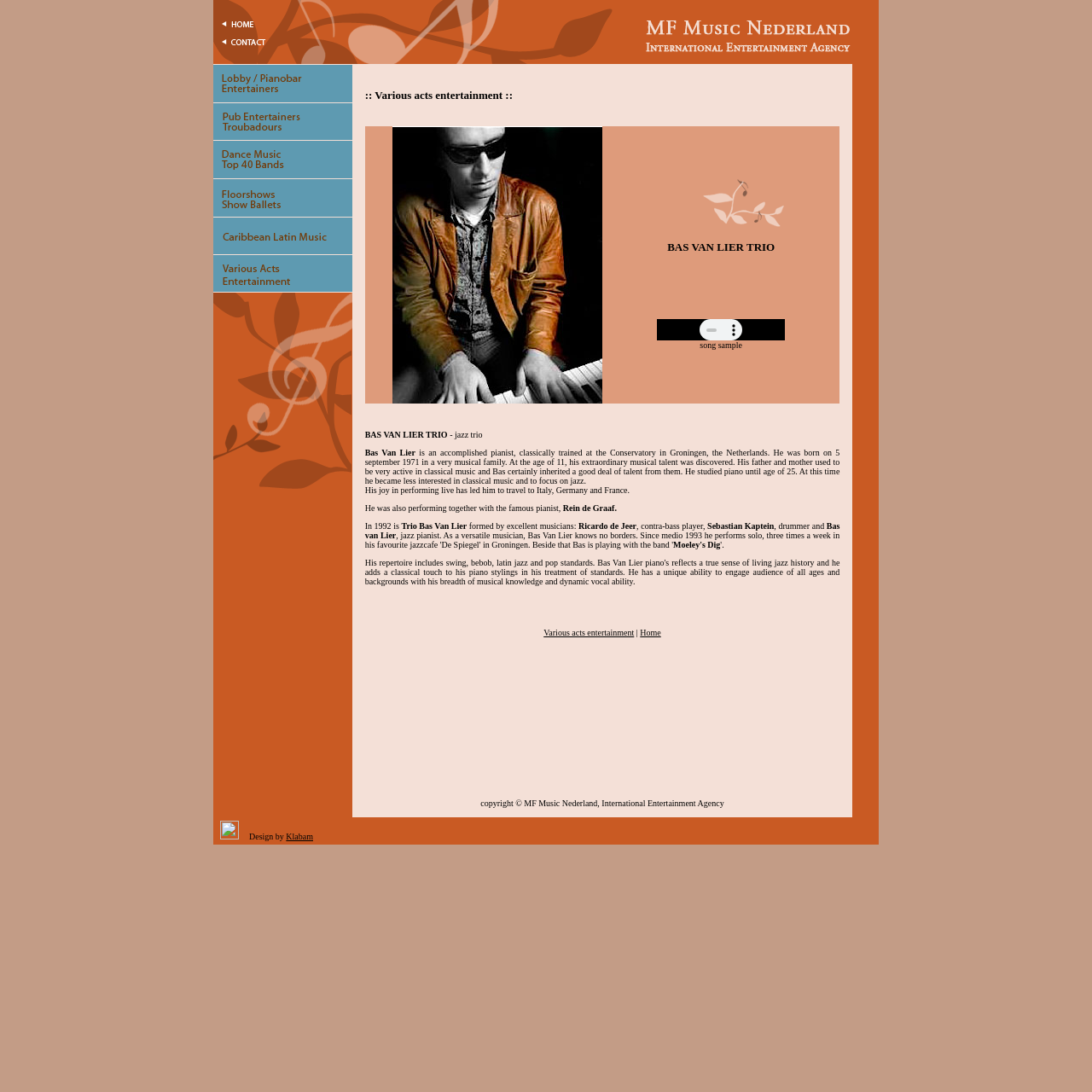Point out the bounding box coordinates of the section to click in order to follow this instruction: "Go to Various acts entertainment".

[0.498, 0.575, 0.581, 0.584]